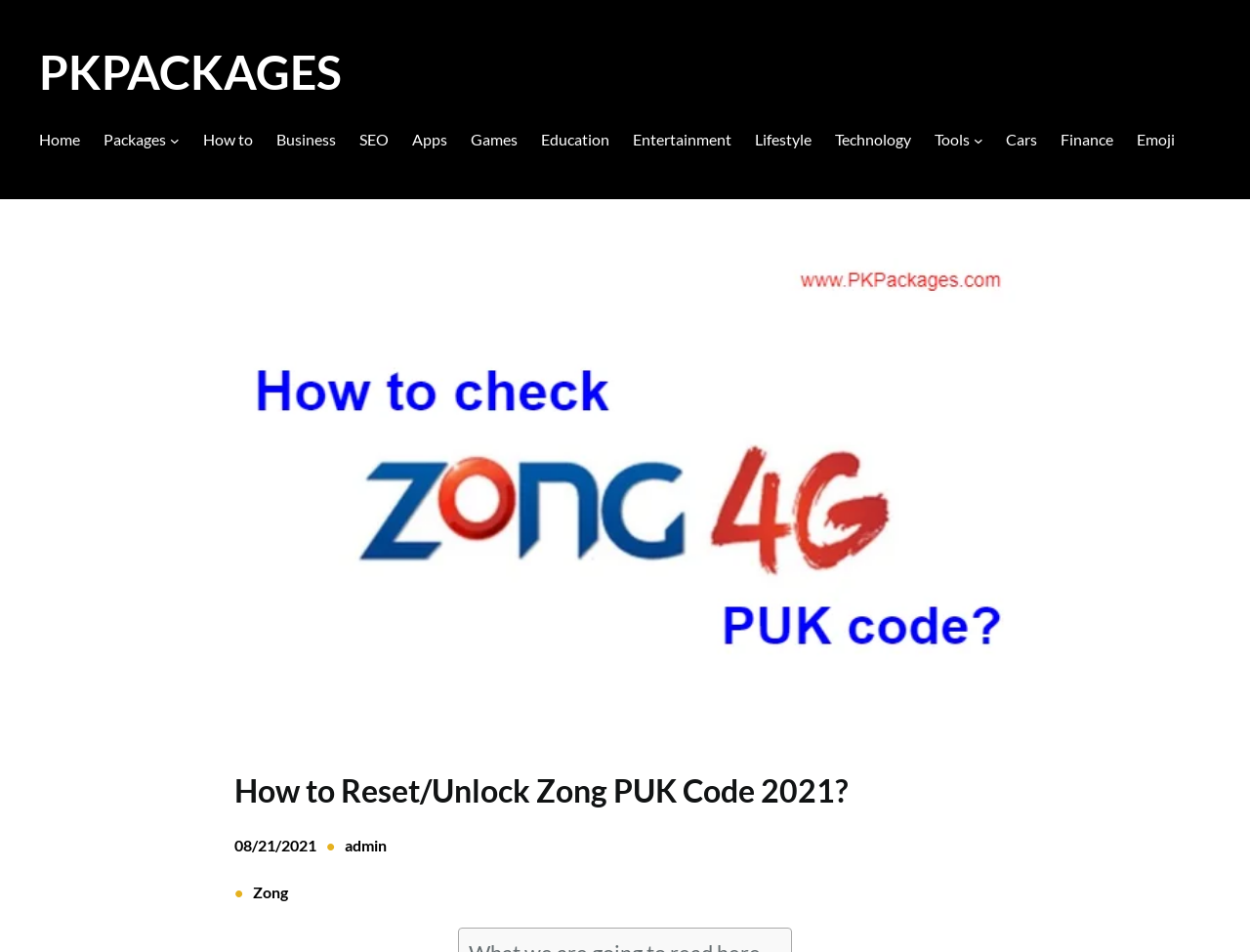Using the description "Cars", predict the bounding box of the relevant HTML element.

[0.805, 0.135, 0.83, 0.159]